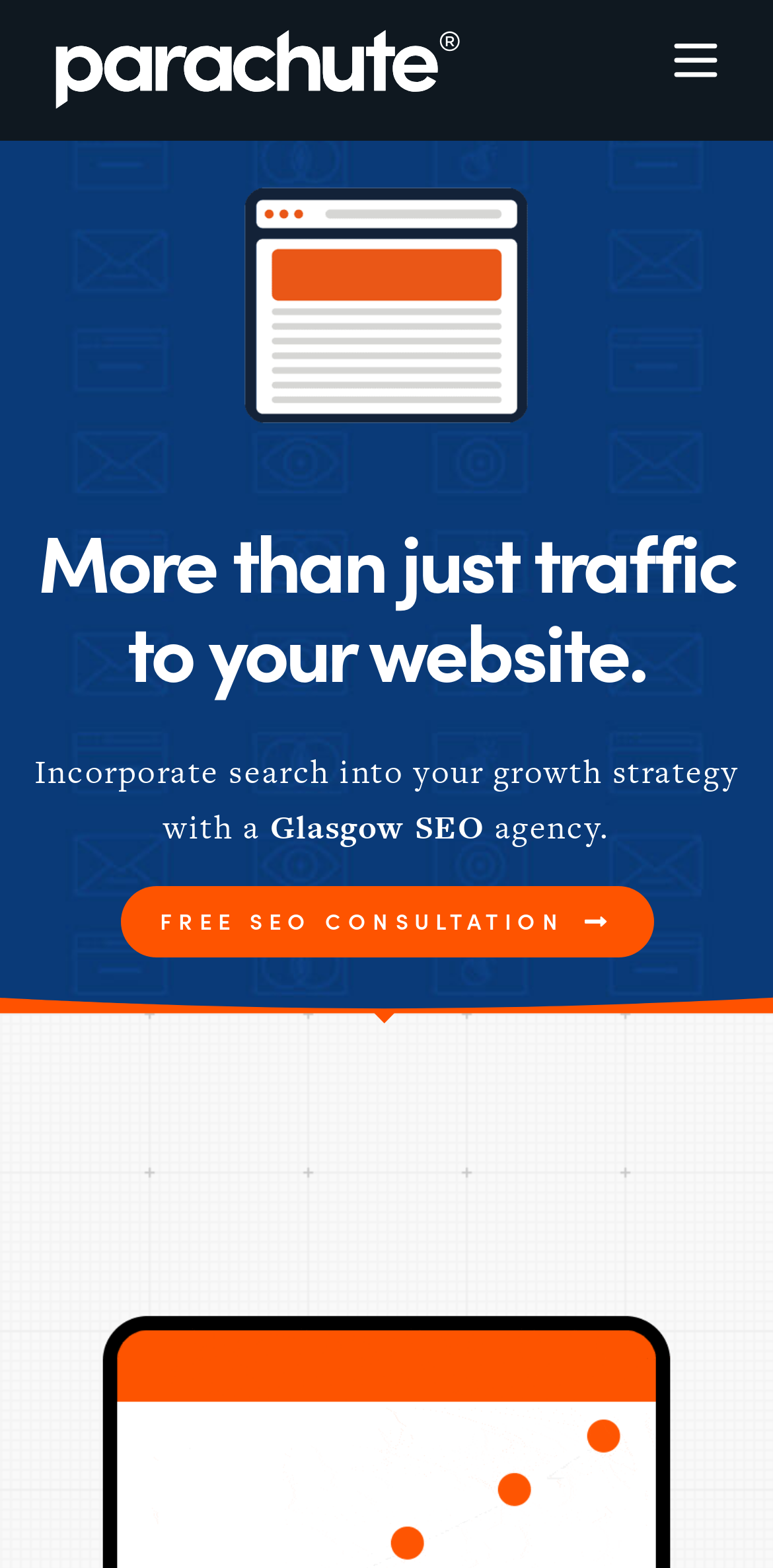What is the main service offered?
Please respond to the question with a detailed and informative answer.

The webpage mentions 'Glasgow SEO agency' and 'expert SEO services' which indicates that the main service offered is related to Search Engine Optimization.